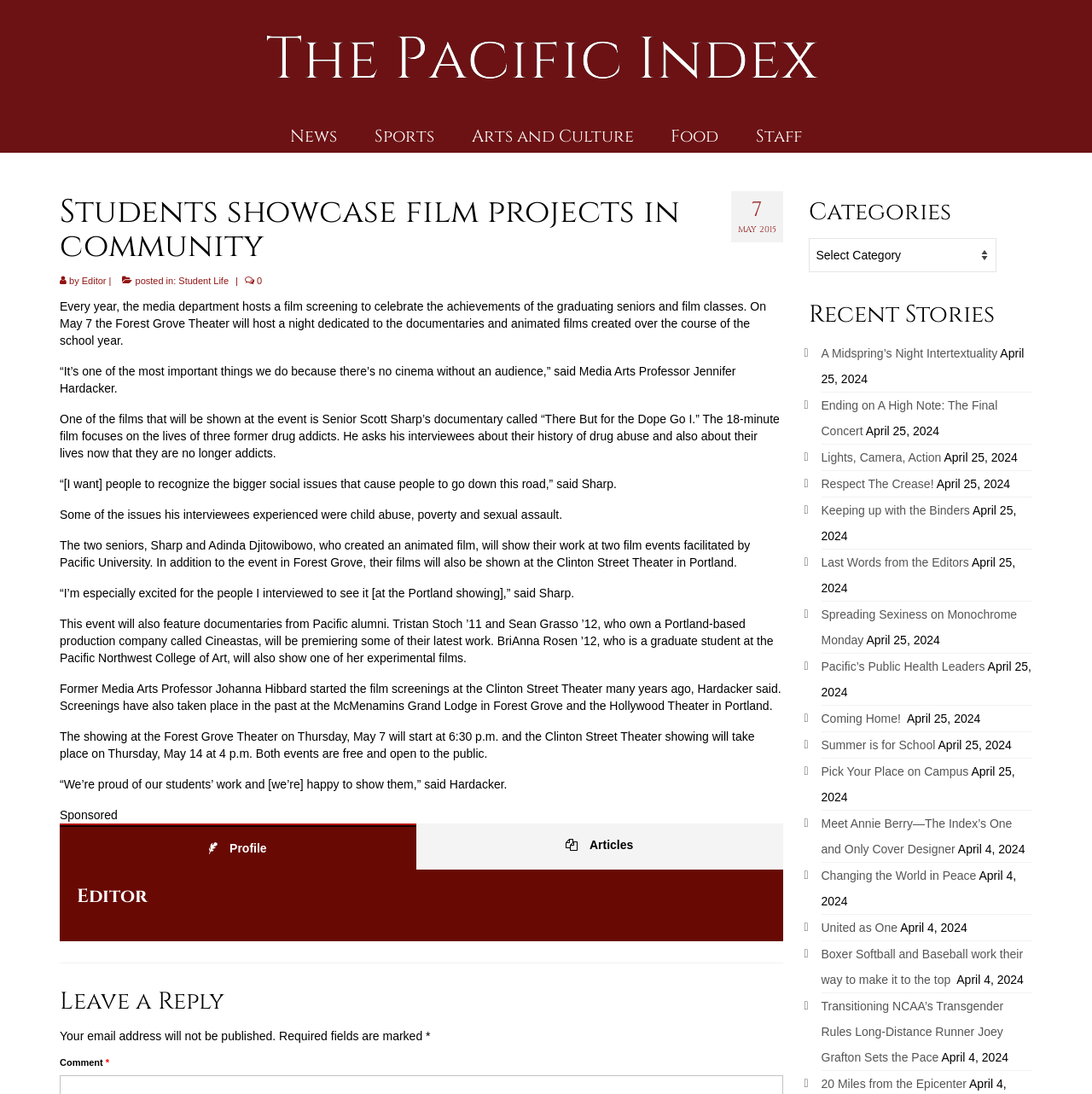Please answer the following question as detailed as possible based on the image: 
What is the name of the professor quoted in the article?

The article quotes a professor named Jennifer Hardacker, who is a Media Arts Professor. She is mentioned as saying that the film screening is one of the most important things they do because there's no cinema without an audience.